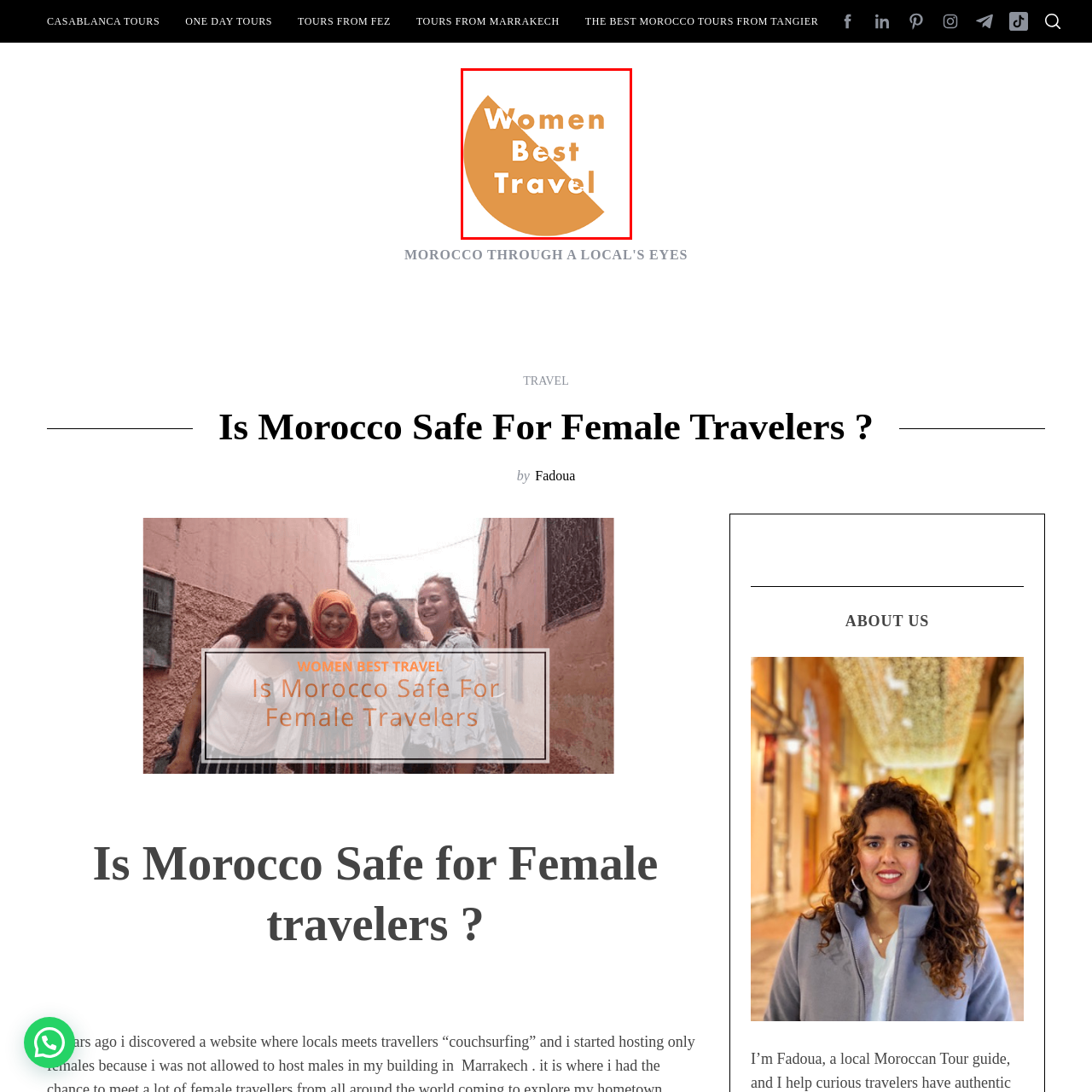Create a thorough and descriptive caption for the photo marked by the red boundary.

The image features a circular logo with a modern design, prominently displaying the words "Women Best Travel." The text is divided into two distinct sections: "Women" and "Best Travel," with the latter taking up the majority of the circular space. The use of a warm orange color for the background enhances its visual appeal. This logo likely represents a travel initiative or organization focused on promoting safe and enriching travel experiences specifically for women, emphasizing empowerment and expertise in female travel. The design is clean and inviting, aligning with a contemporary aesthetic that resonates well with prospective travelers seeking assurance and inspiration in their journeys.